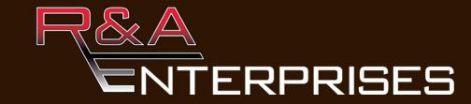Please provide a brief answer to the question using only one word or phrase: 
What region does R&A Enterprises specialize in?

Western Slope of Colorado